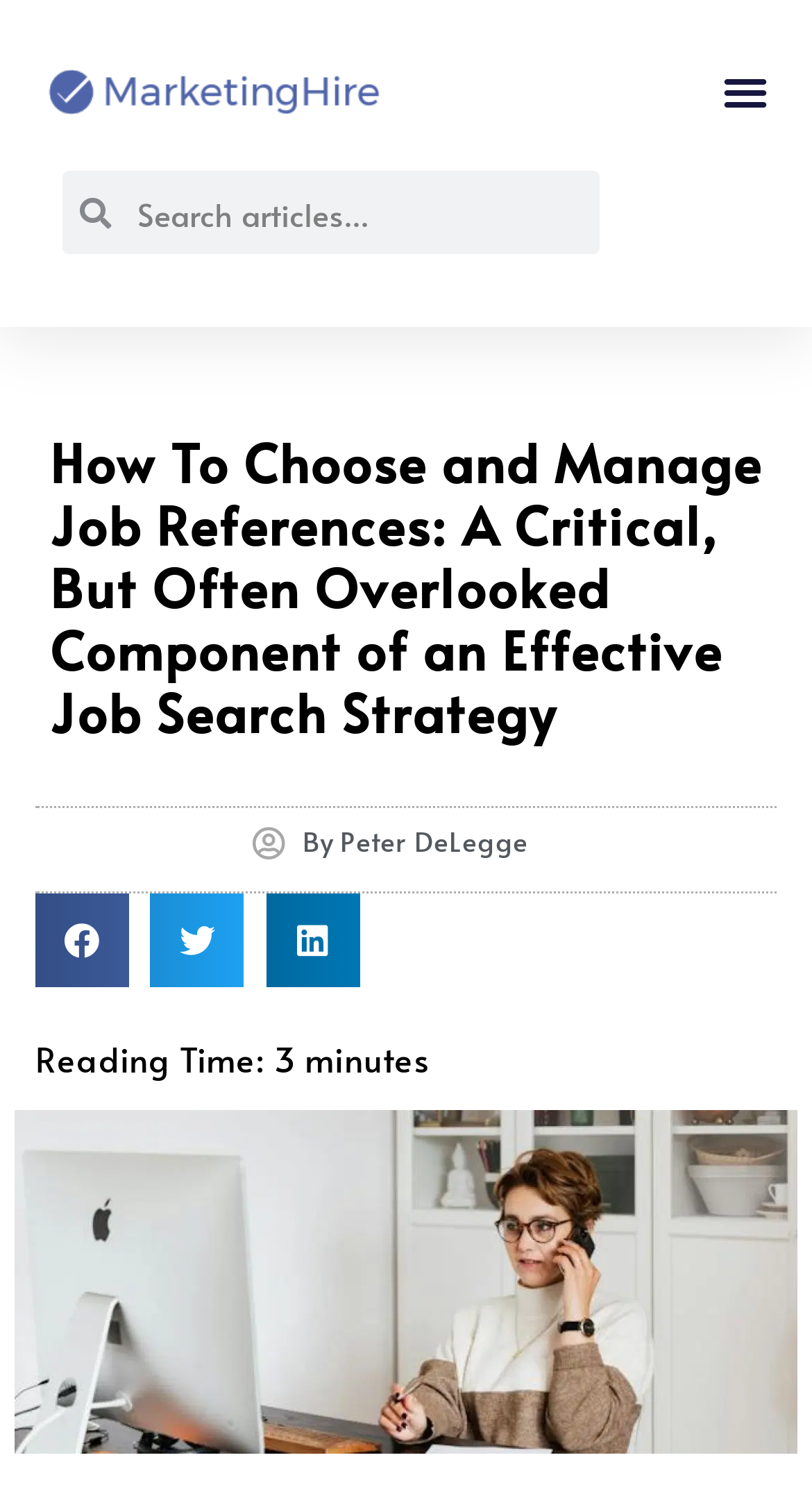How many social media platforms can you share this article on?
Please provide a single word or phrase as the answer based on the screenshot.

3